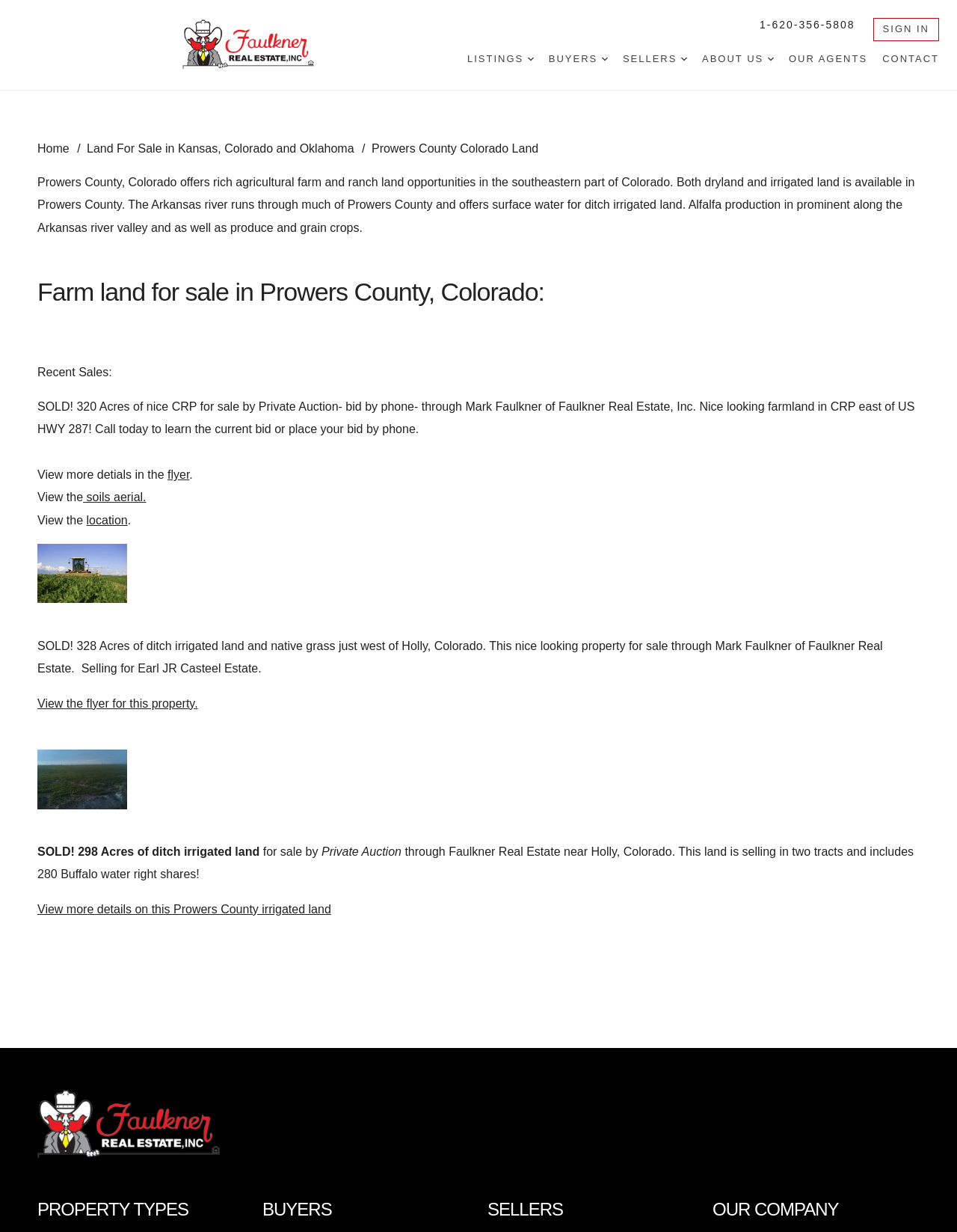What type of land is available in Prowers County?
Could you answer the question with a detailed and thorough explanation?

Based on the webpage content, it is mentioned that Prowers County, Colorado offers rich agricultural farm and ranch land opportunities, which implies that both farm and ranch land are available in the county.